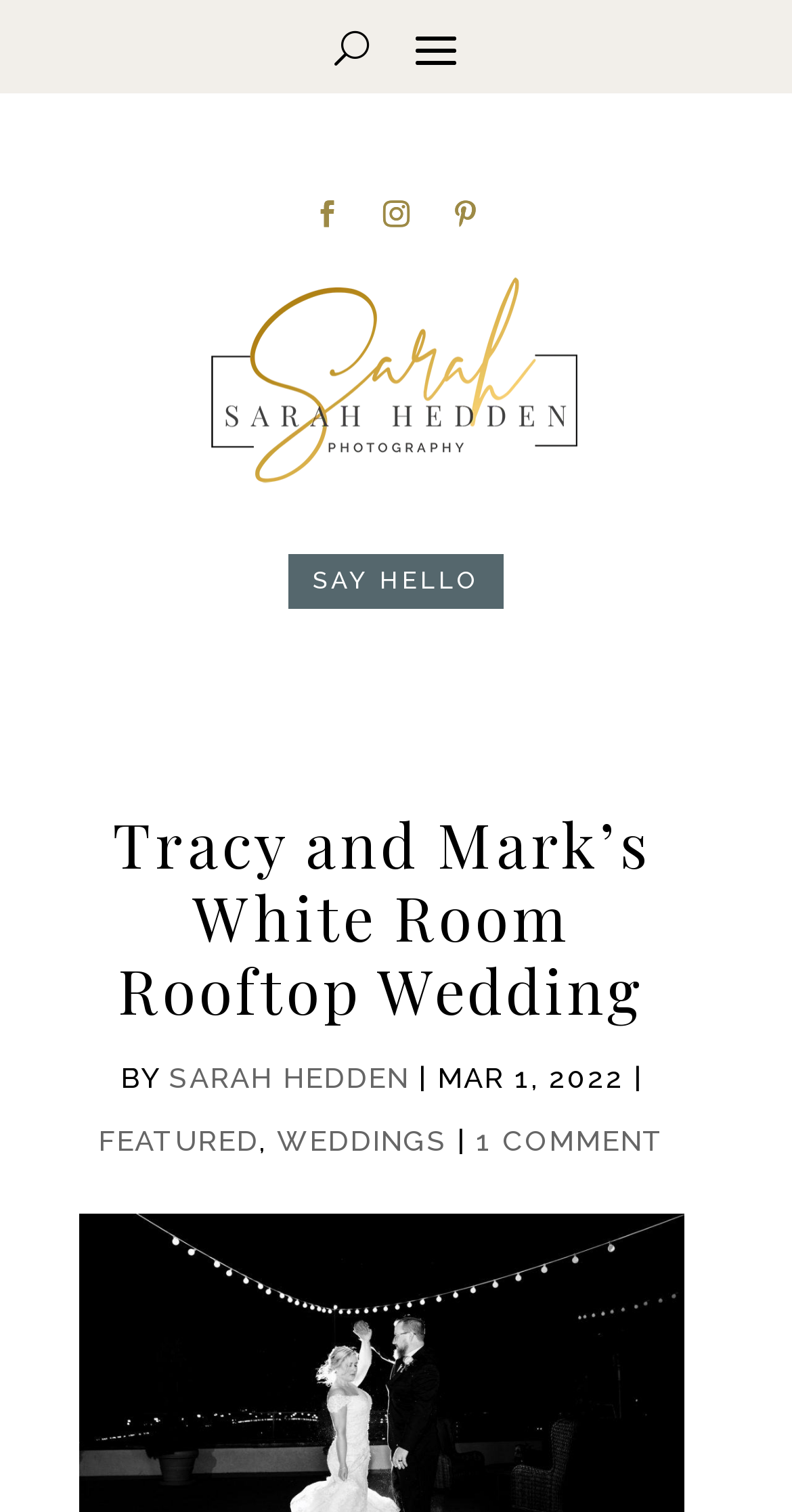Find the bounding box coordinates of the UI element according to this description: "WEDDINGS".

[0.35, 0.743, 0.565, 0.765]